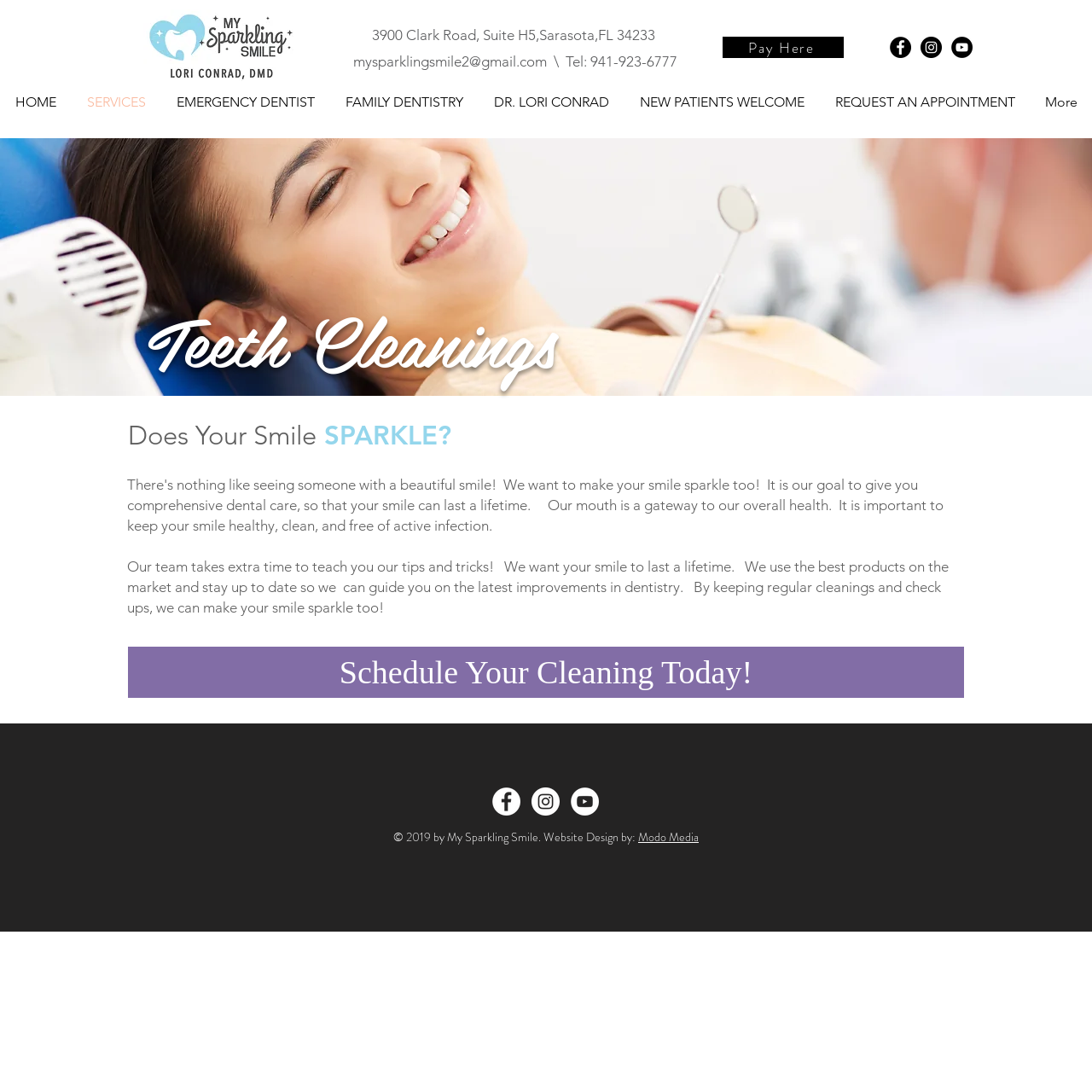Pinpoint the bounding box coordinates of the clickable area needed to execute the instruction: "Check the doctor's profile". The coordinates should be specified as four float numbers between 0 and 1, i.e., [left, top, right, bottom].

[0.438, 0.074, 0.572, 0.113]